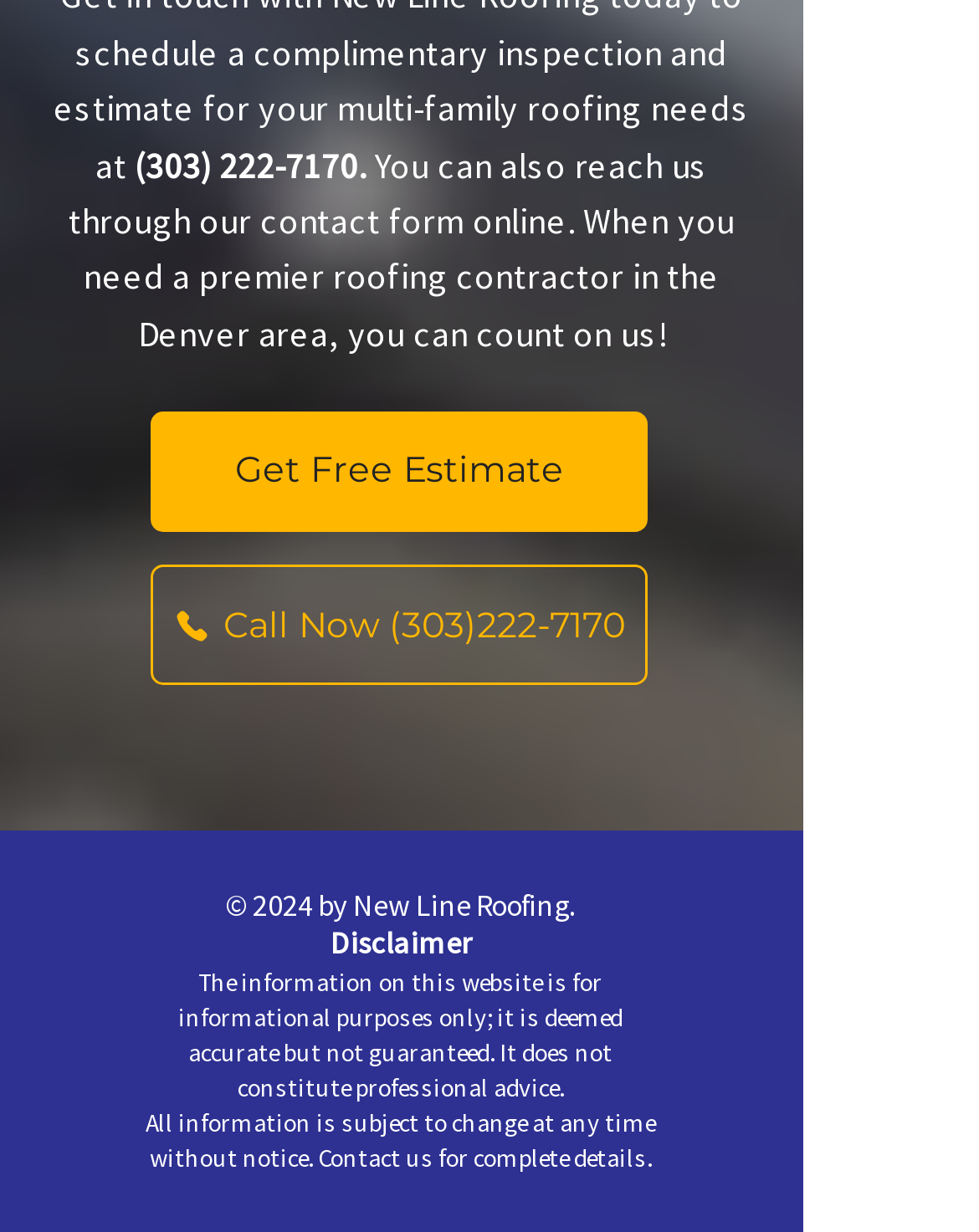What is the phone number to reach the roofing contractor?
Refer to the image and provide a thorough answer to the question.

The phone number can be found in the top section of the webpage, where it is written as '(303) 222-7170' and also as a link 'Call Now (303)222-7170'. This suggests that the roofing contractor can be reached through this phone number.